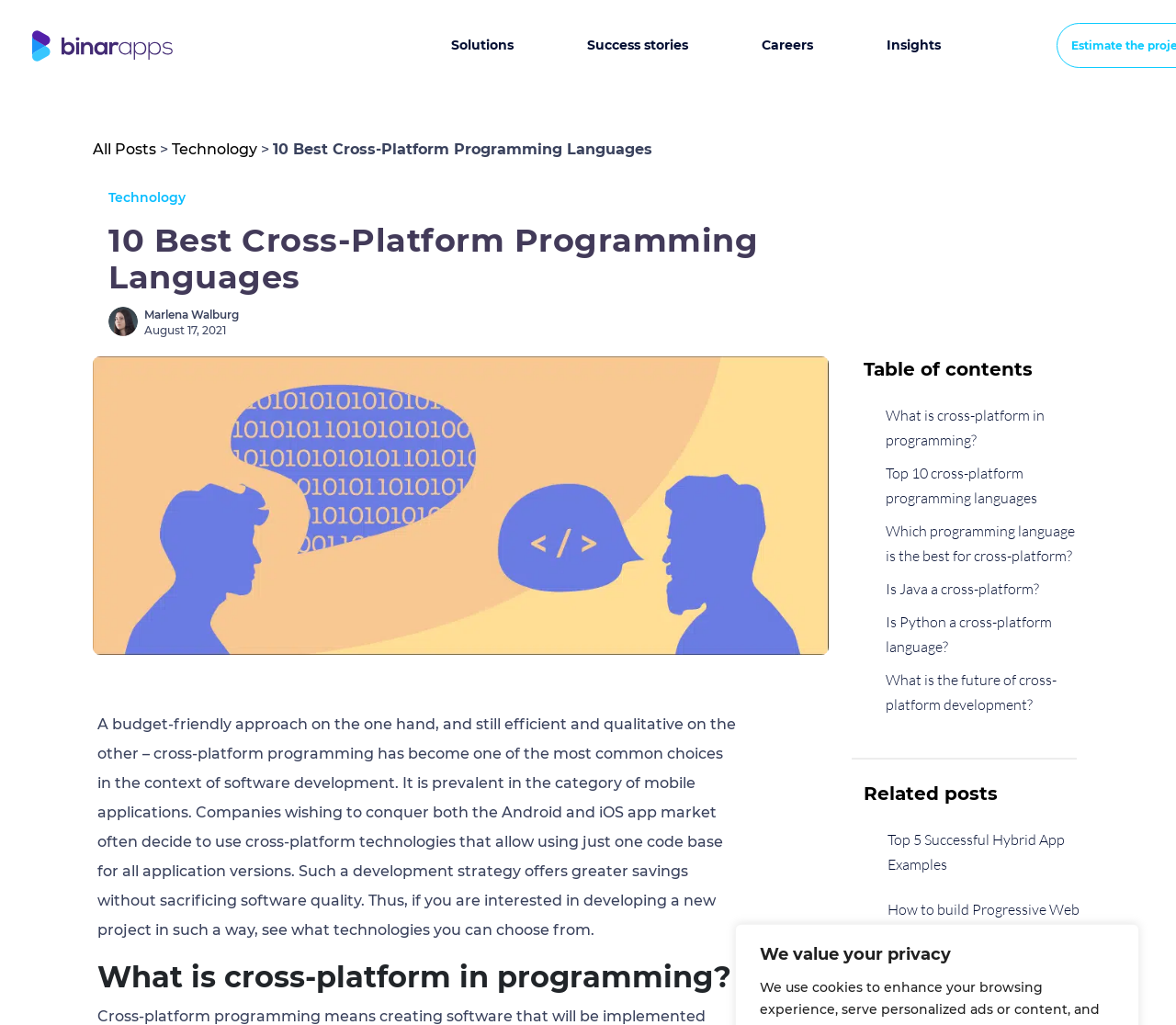What is the main topic of this webpage?
Look at the image and respond with a one-word or short-phrase answer.

Cross-platform programming